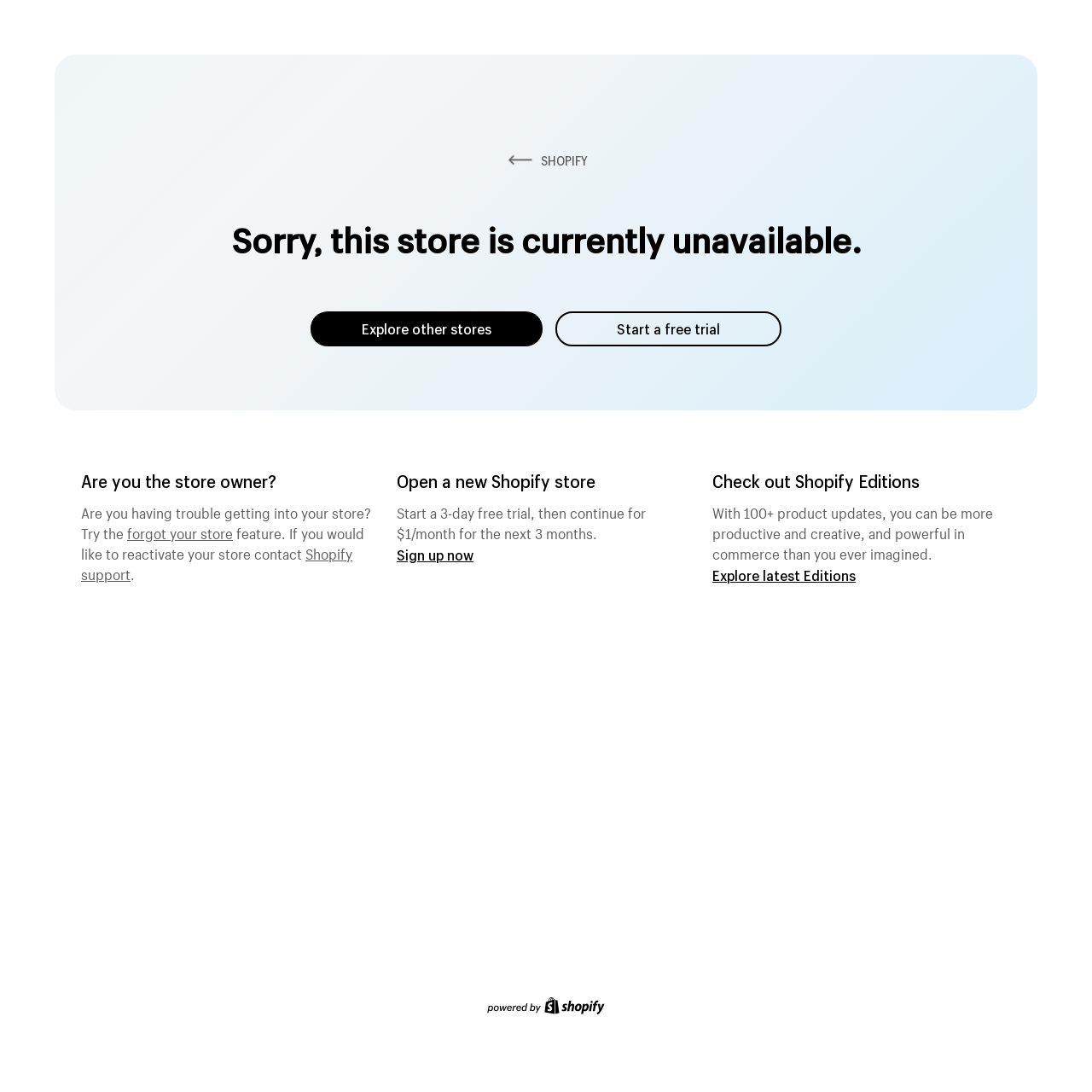Give the bounding box coordinates for the element described as: "Explore other stores".

[0.284, 0.285, 0.497, 0.317]